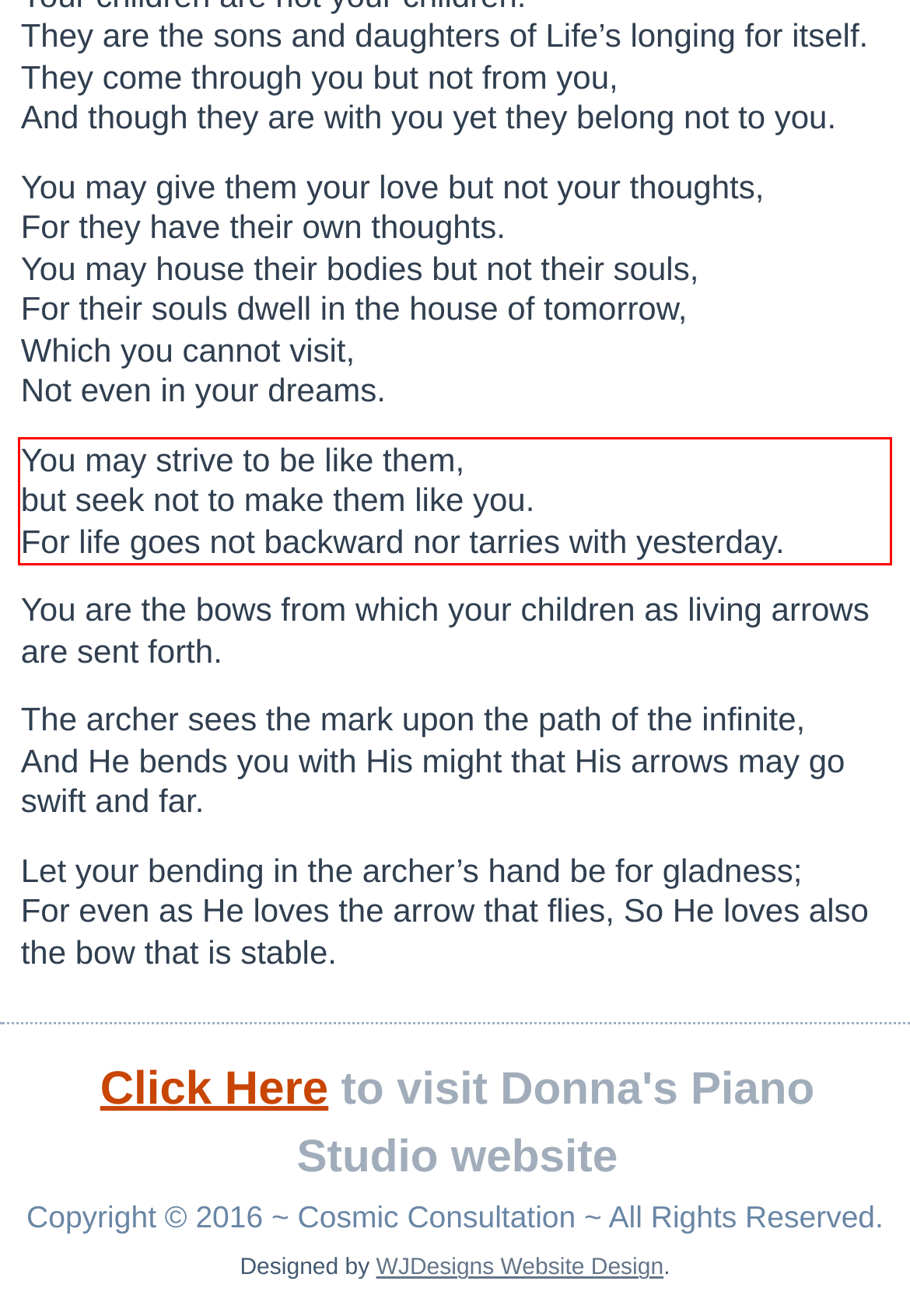With the given screenshot of a webpage, locate the red rectangle bounding box and extract the text content using OCR.

You may strive to be like them, but seek not to make them like you. For life goes not backward nor tarries with yesterday.